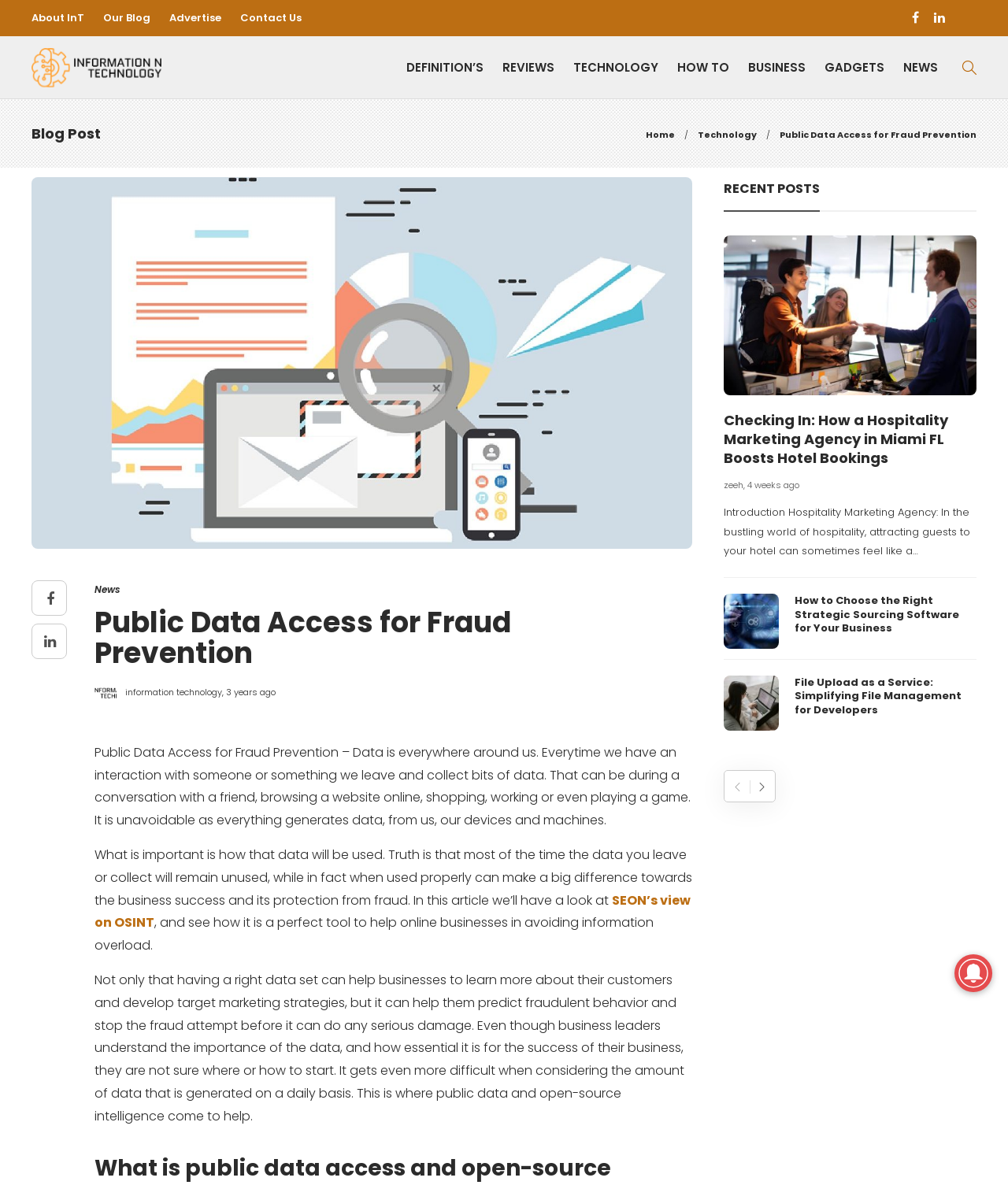Please respond in a single word or phrase: 
What is the main topic of this webpage?

Fraud Prevention